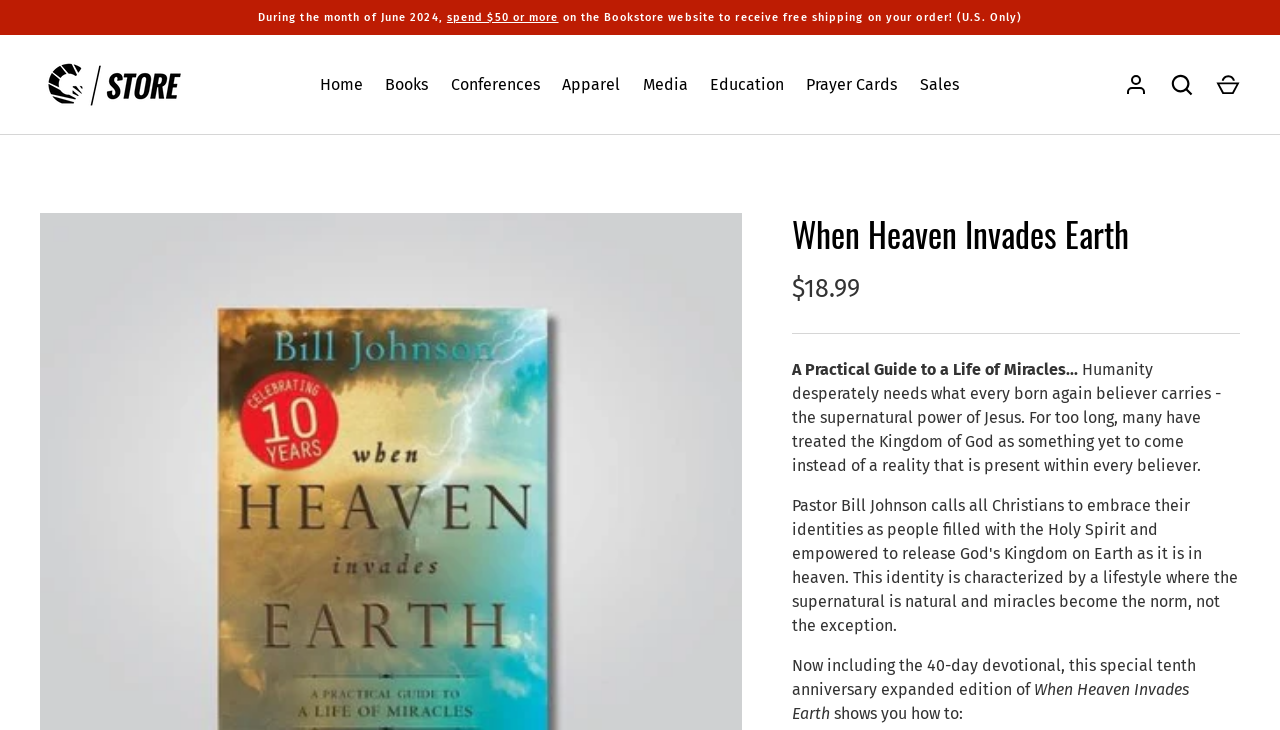Locate the bounding box coordinates of the segment that needs to be clicked to meet this instruction: "View the 'Books' category".

[0.292, 0.101, 0.343, 0.133]